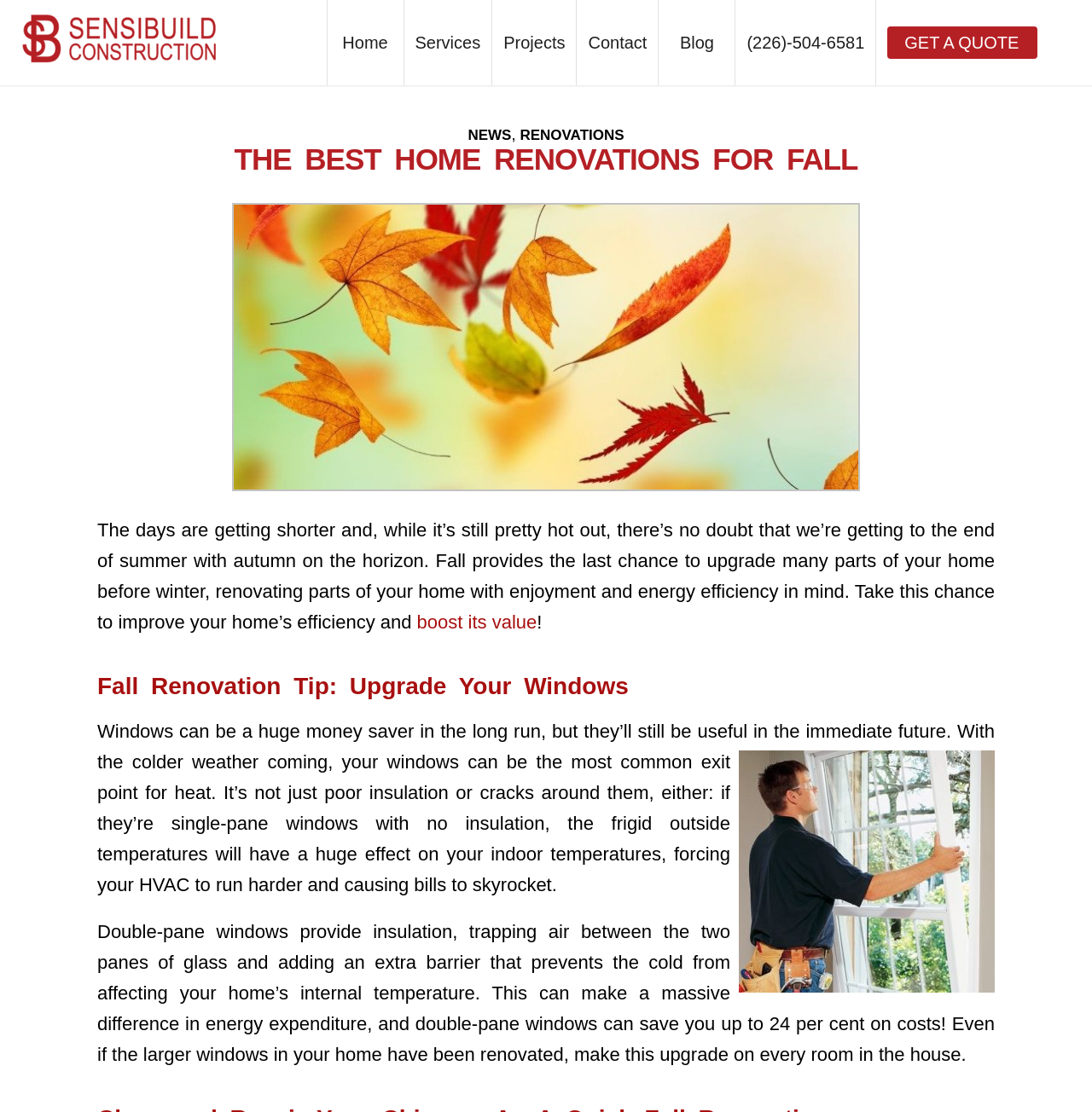Identify and provide the main heading of the webpage.

THE BEST HOME RENOVATIONS FOR FALL